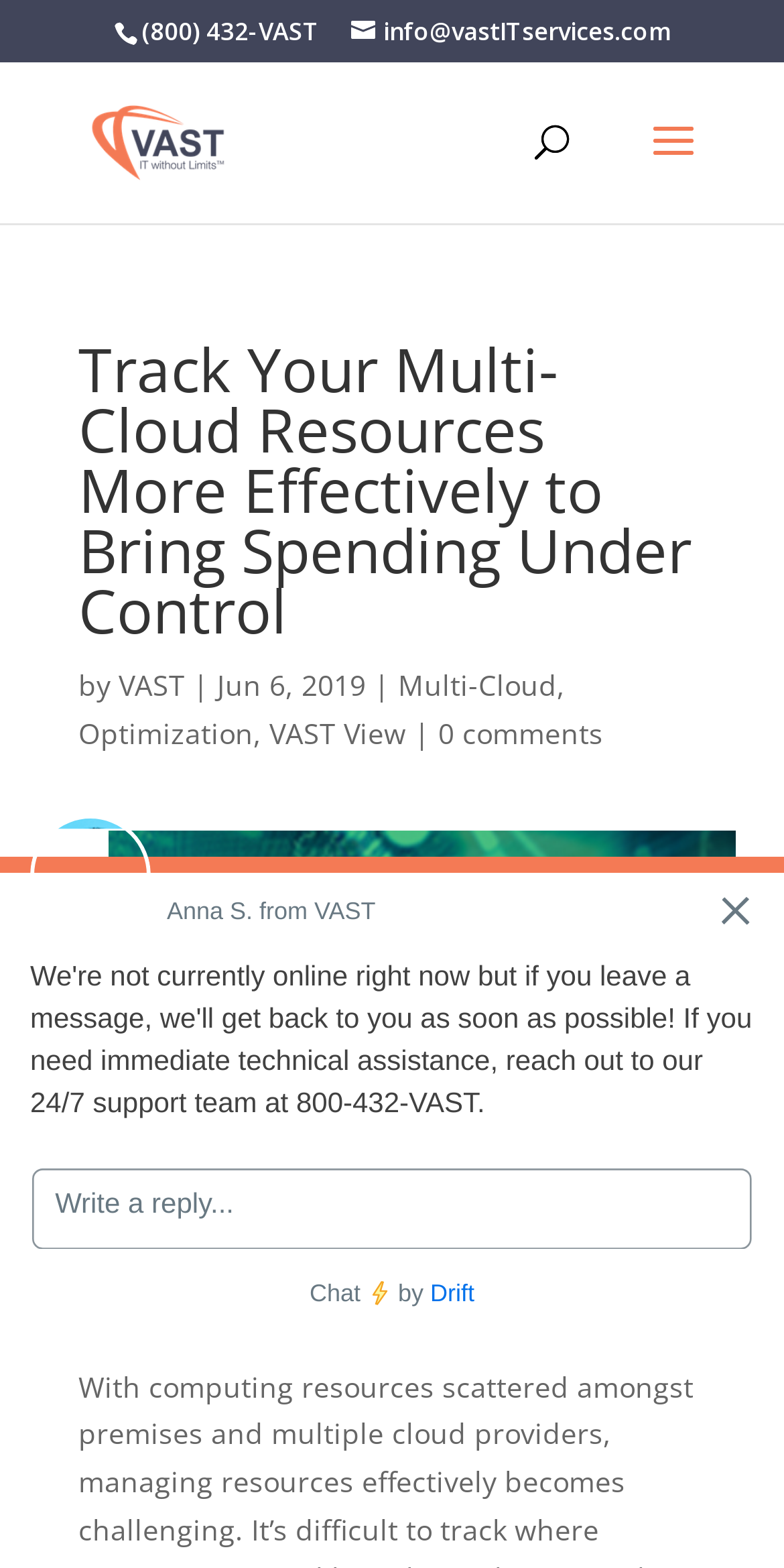What is the date of the article?
Use the screenshot to answer the question with a single word or phrase.

Jun 6, 2019